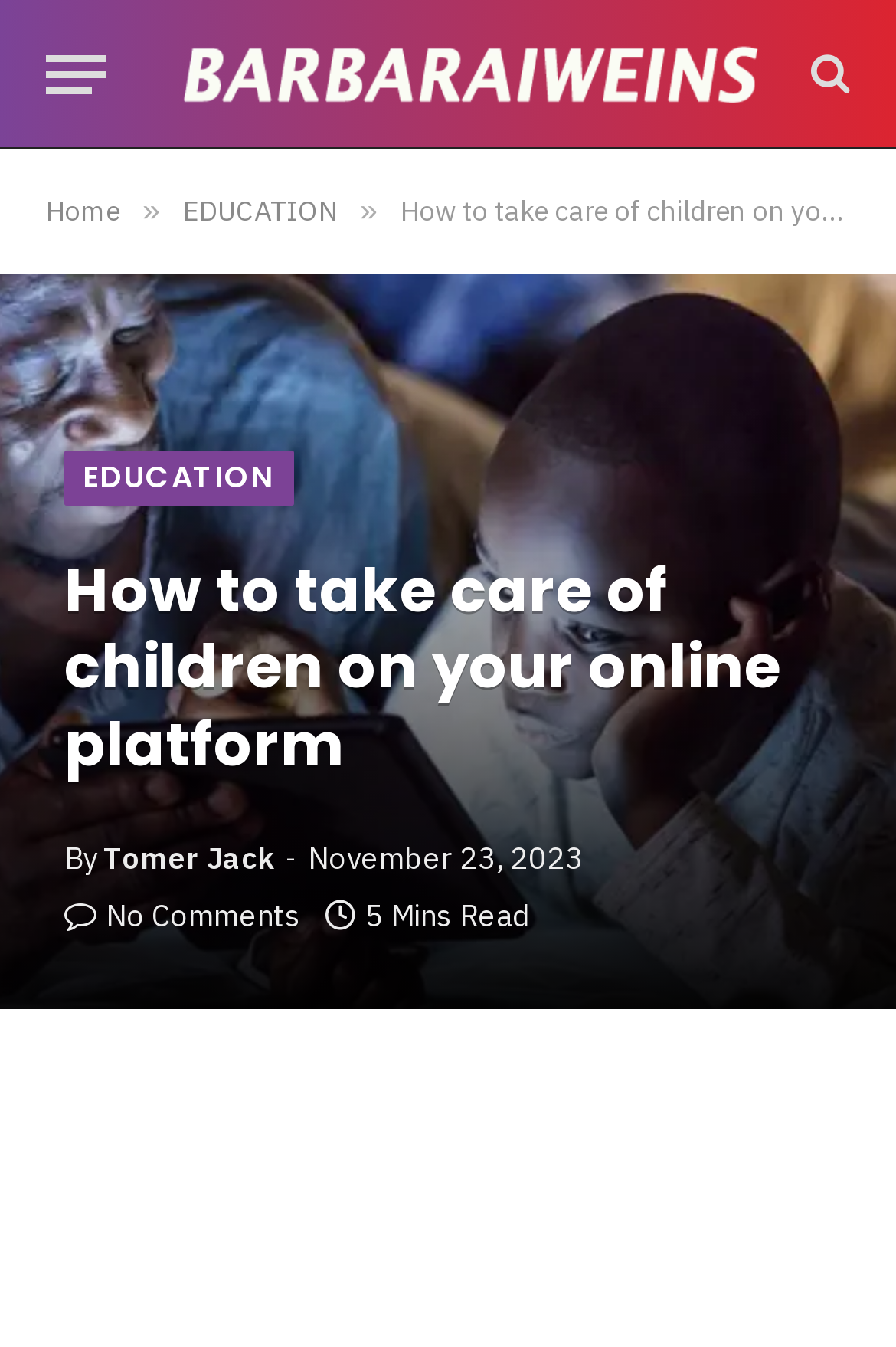What is the section of the website that this article belongs to?
Answer the question with a thorough and detailed explanation.

The section of the website that this article belongs to can be found by looking at the top navigation bar, where it says 'EDUCATION'. This indicates that the article is part of the EDUCATION section of the website.